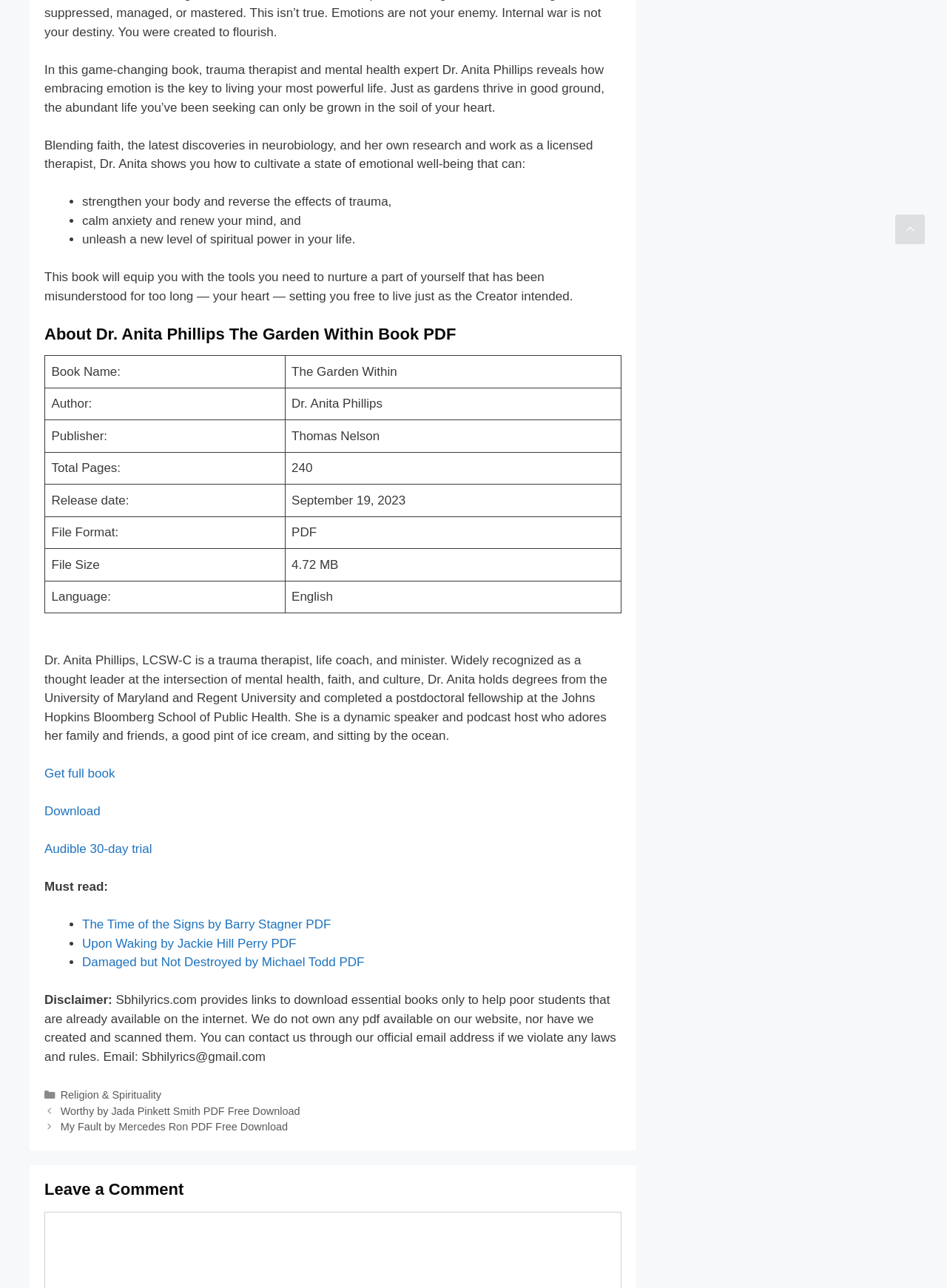What is the file format of the book?
Please answer the question as detailed as possible based on the image.

The file format of the book can be found in the table section of the webpage, where it is listed as 'File Format:' with the value 'PDF'.